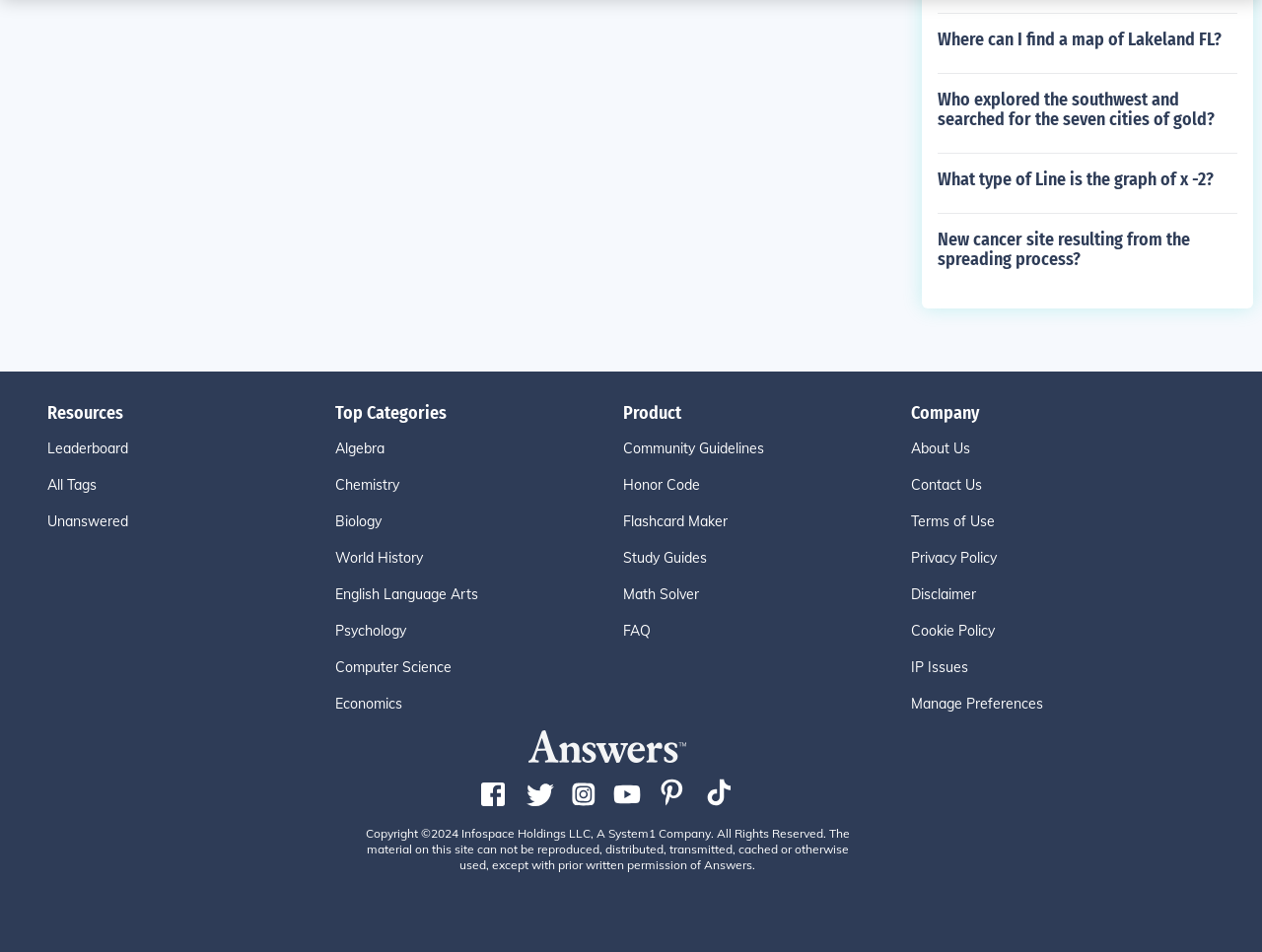What is the purpose of the 'Flashcard Maker'?
Provide a well-explained and detailed answer to the question.

The 'Flashcard Maker' is listed under the 'Product' section, which implies that it is a tool or feature provided by the website. Given its name, I infer that the 'Flashcard Maker' is a study tool that helps users create flashcards for learning and memorization.